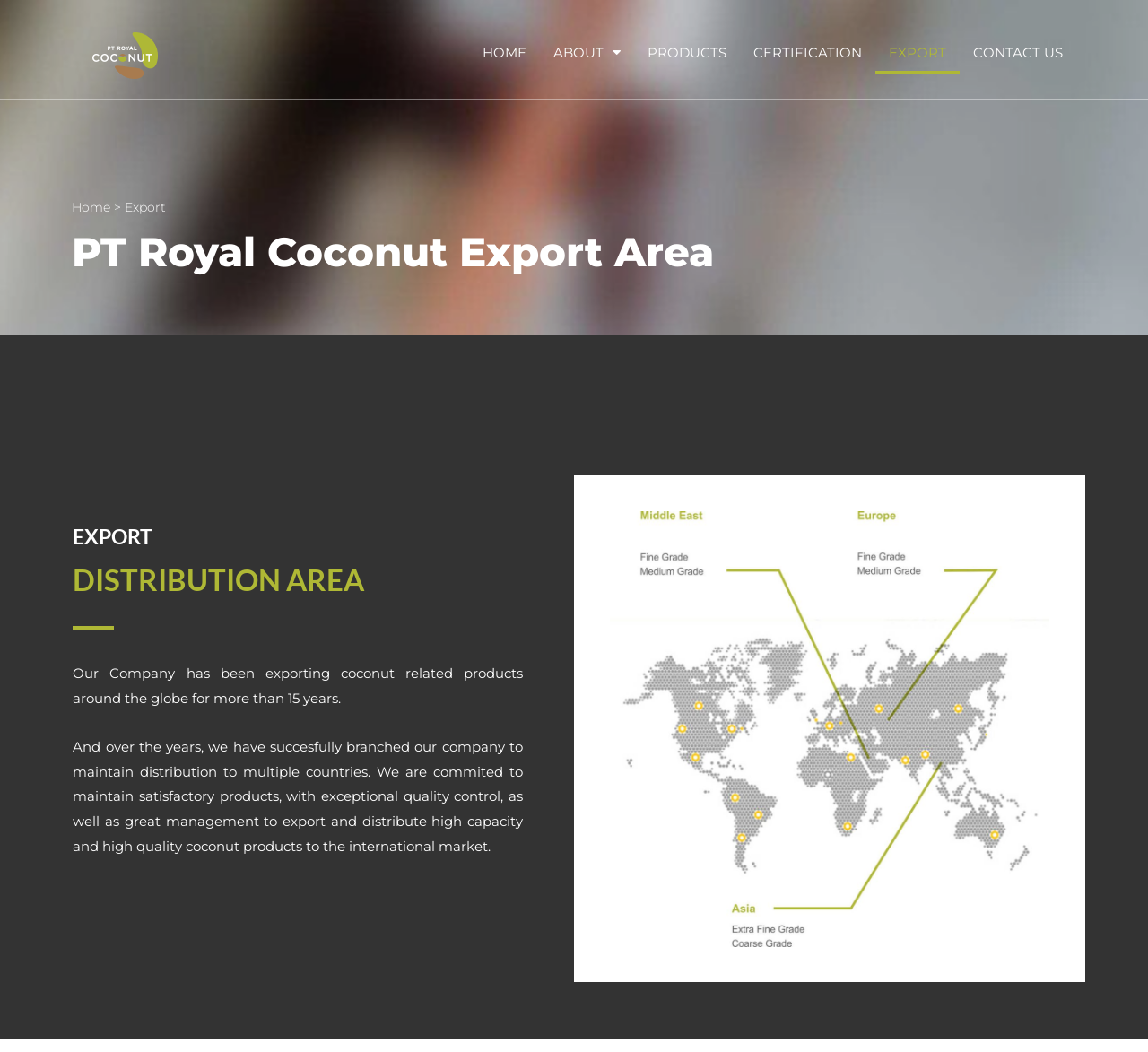Locate the bounding box of the UI element described by: "alt="Logo PT Royal Coconut"" in the given webpage screenshot.

[0.062, 0.03, 0.157, 0.075]